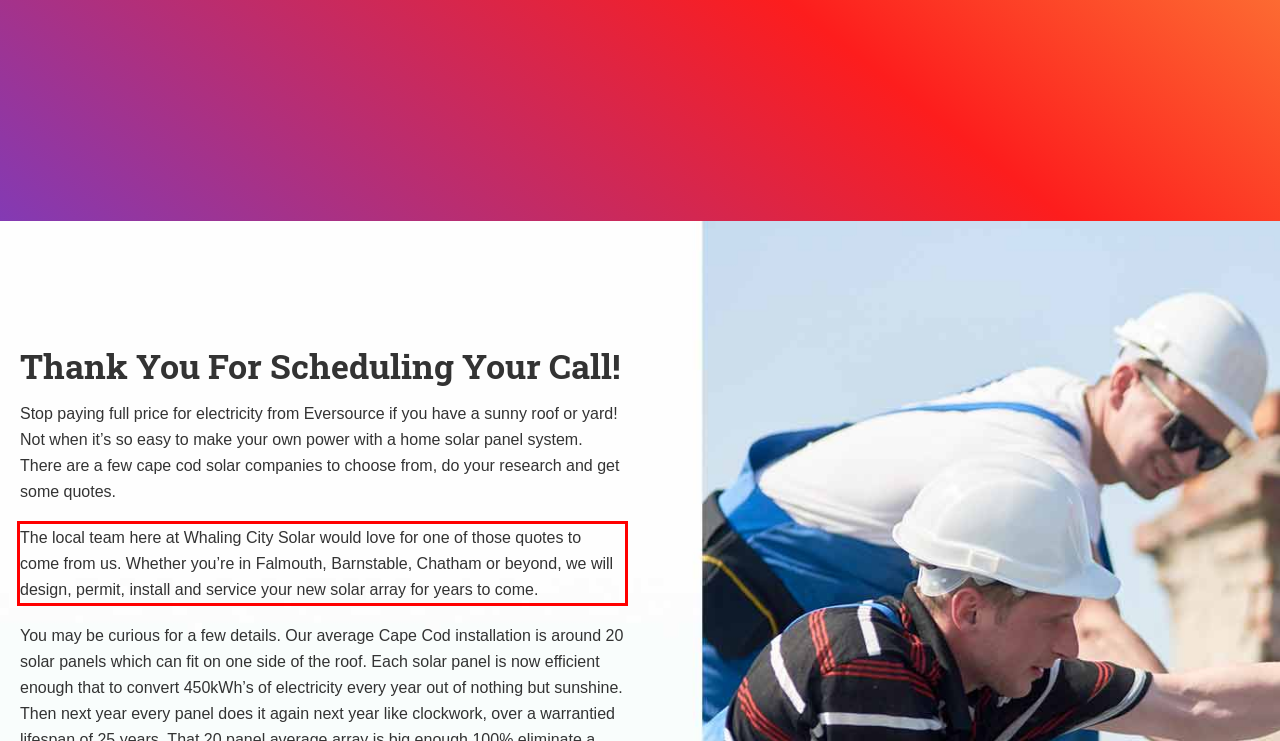Given a screenshot of a webpage, identify the red bounding box and perform OCR to recognize the text within that box.

The local team here at Whaling City Solar would love for one of those quotes to come from us. Whether you’re in Falmouth, Barnstable, Chatham or beyond, we will design, permit, install and service your new solar array for years to come.